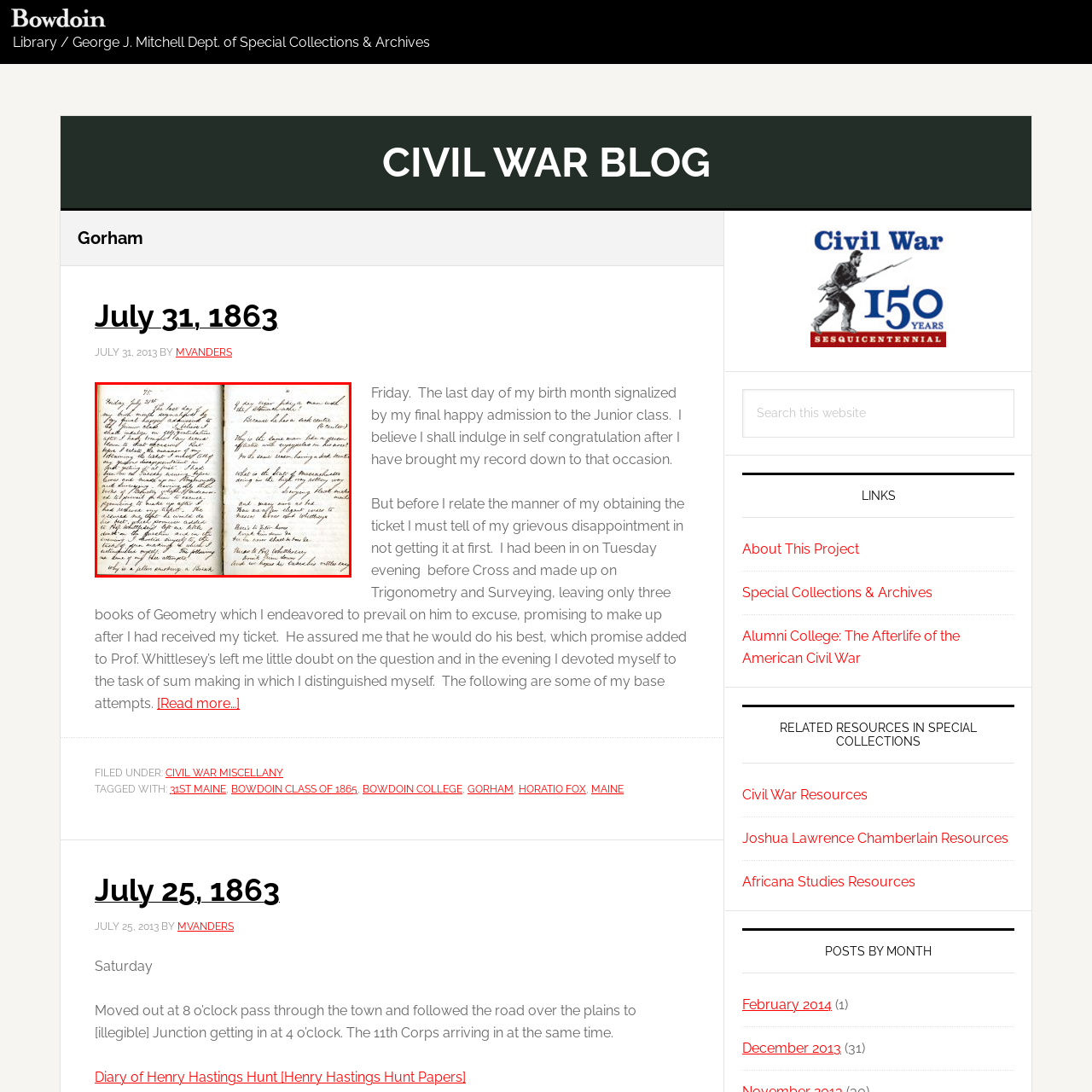What is the author's feeling about passing into the Junior class?
Examine the red-bounded area in the image carefully and respond to the question with as much detail as possible.

The left page of the diary entry reveals the author's emotions about passing into the Junior class, which is described as a sense of accomplishment and self-congratulation, implying that the author feels proud and satisfied with their achievement.